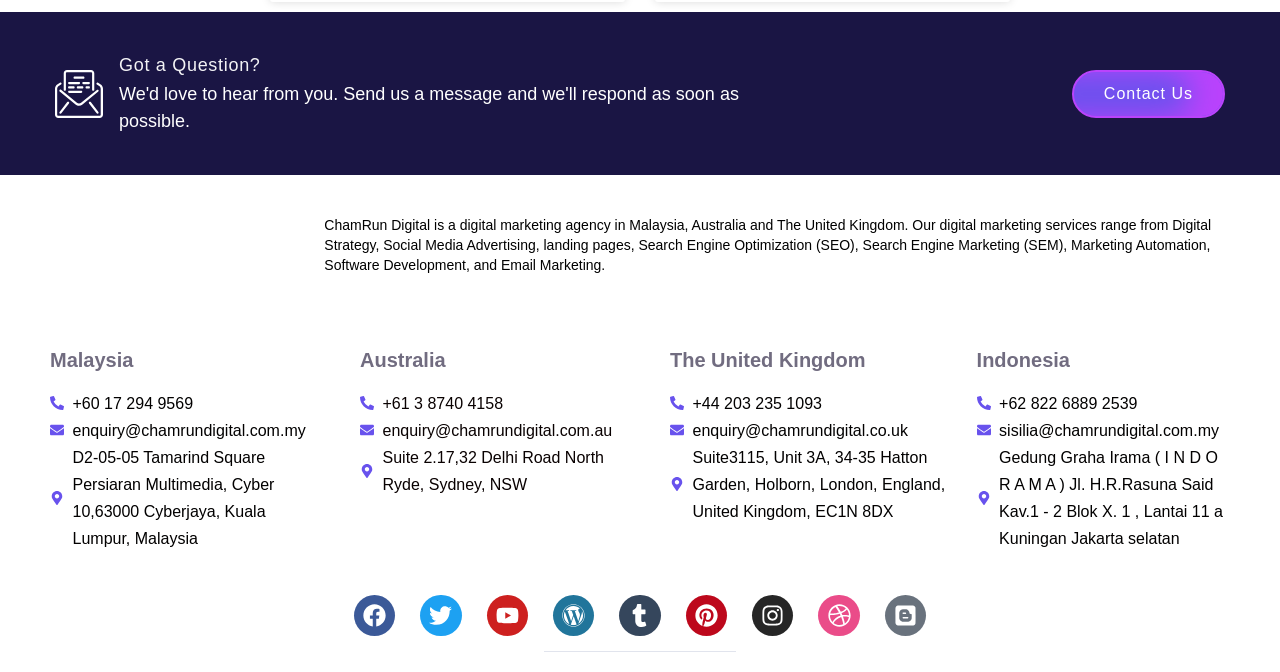Find the bounding box coordinates of the element's region that should be clicked in order to follow the given instruction: "Click Contact Us". The coordinates should consist of four float numbers between 0 and 1, i.e., [left, top, right, bottom].

[0.837, 0.104, 0.957, 0.176]